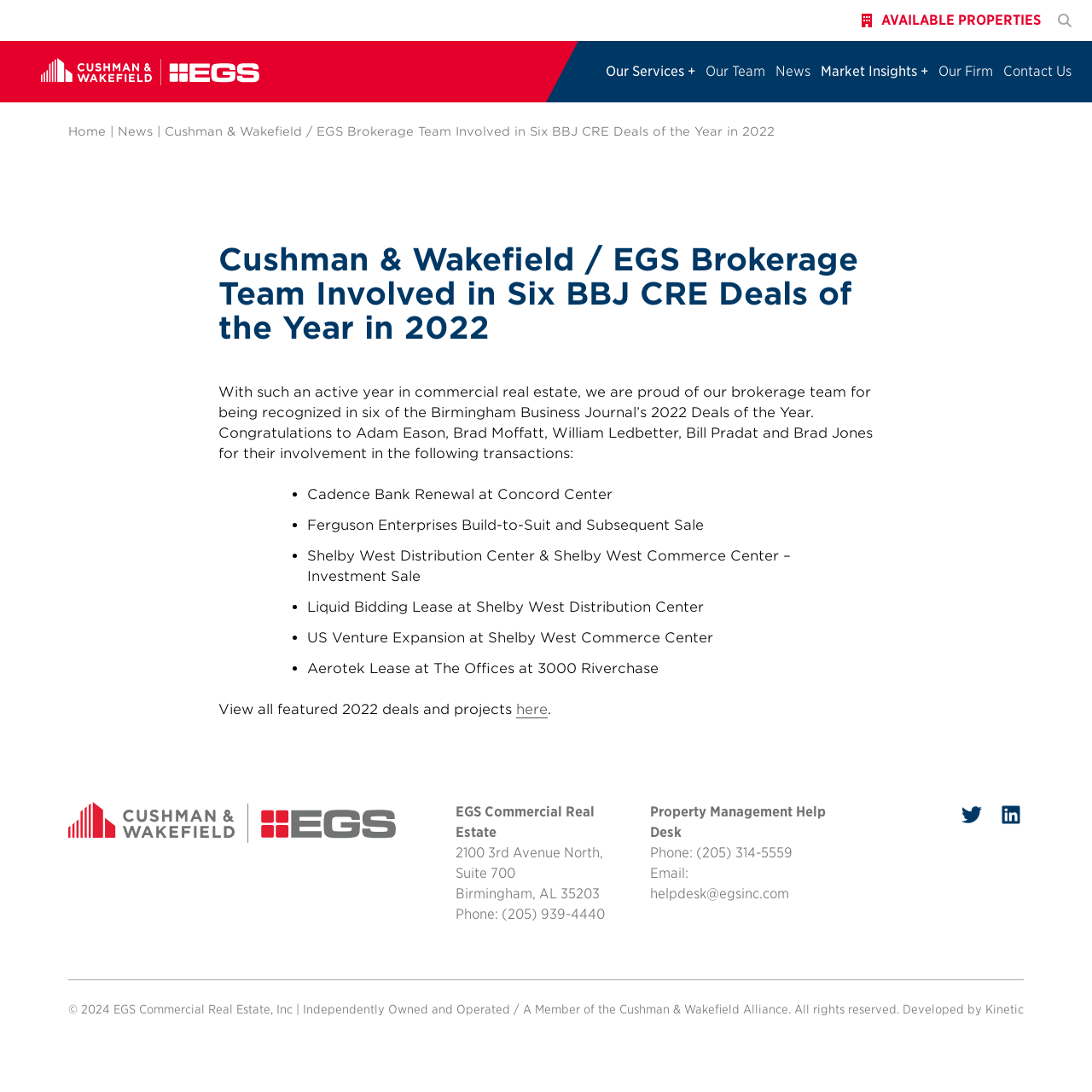Bounding box coordinates should be in the format (top-left x, top-left y, bottom-right x, bottom-right y) and all values should be floating point numbers between 0 and 1. Determine the bounding box coordinate for the UI element described as: (205) 939-4440

[0.464, 0.83, 0.562, 0.845]